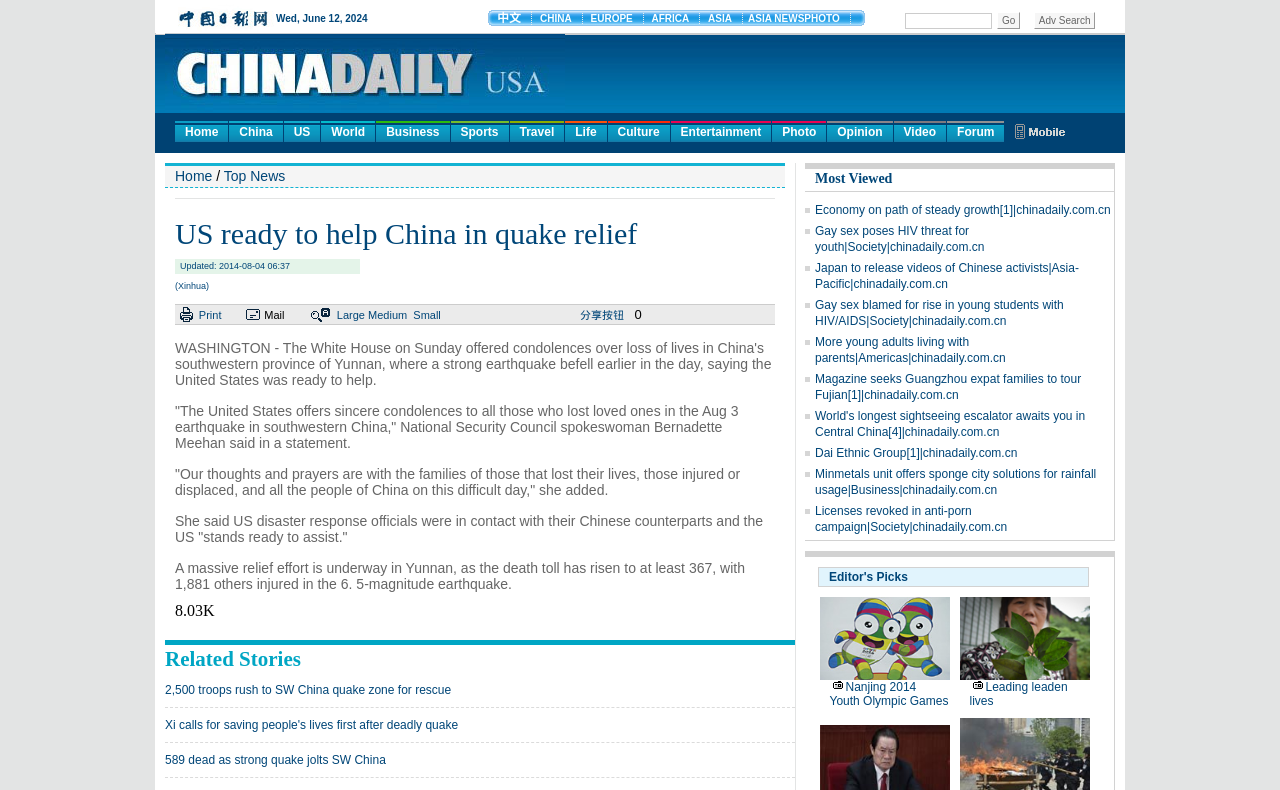Answer the following query with a single word or phrase:
What is the name of the National Security Council spokeswoman quoted in the article?

Bernadette Meehan